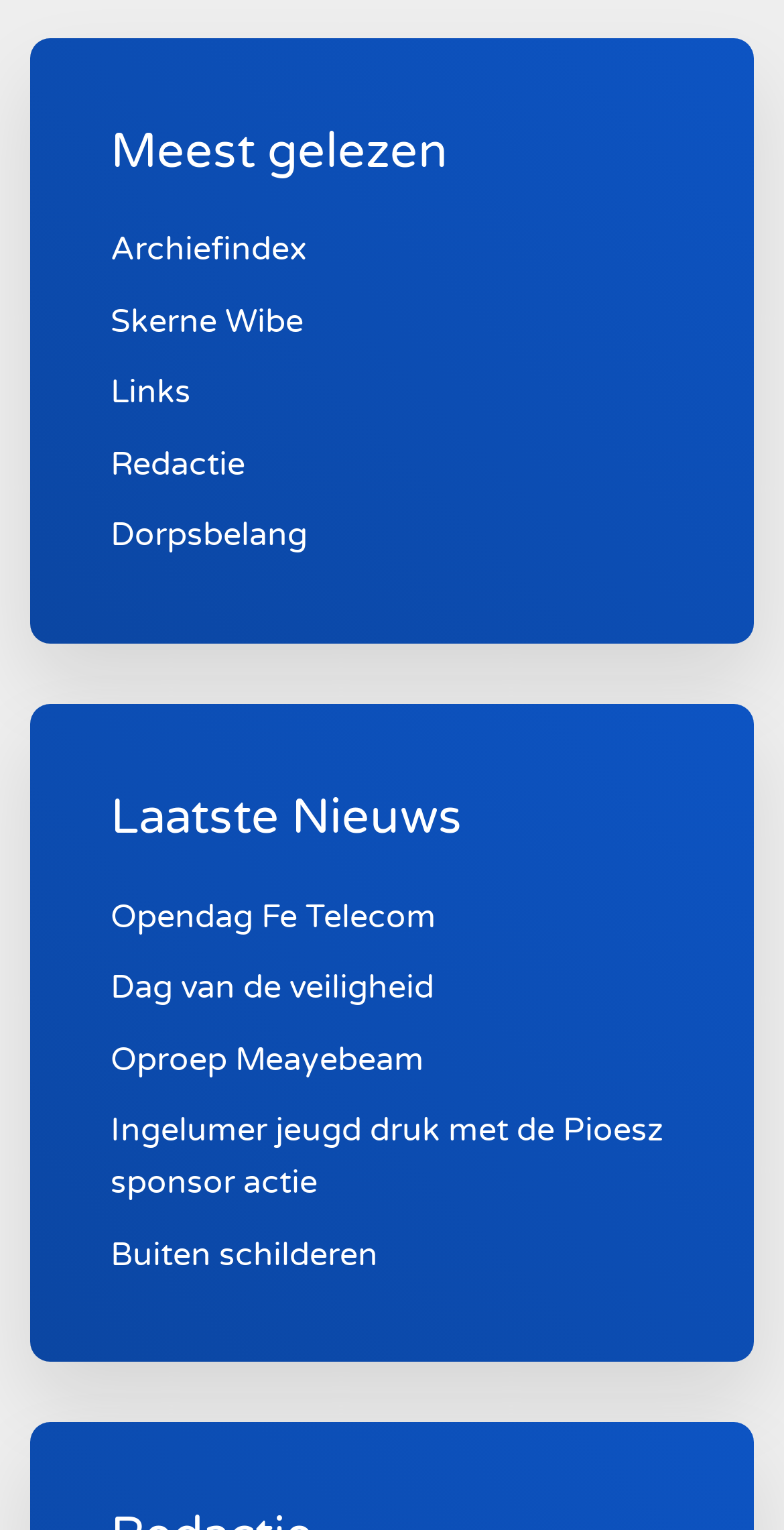Locate the coordinates of the bounding box for the clickable region that fulfills this instruction: "Send an email".

None